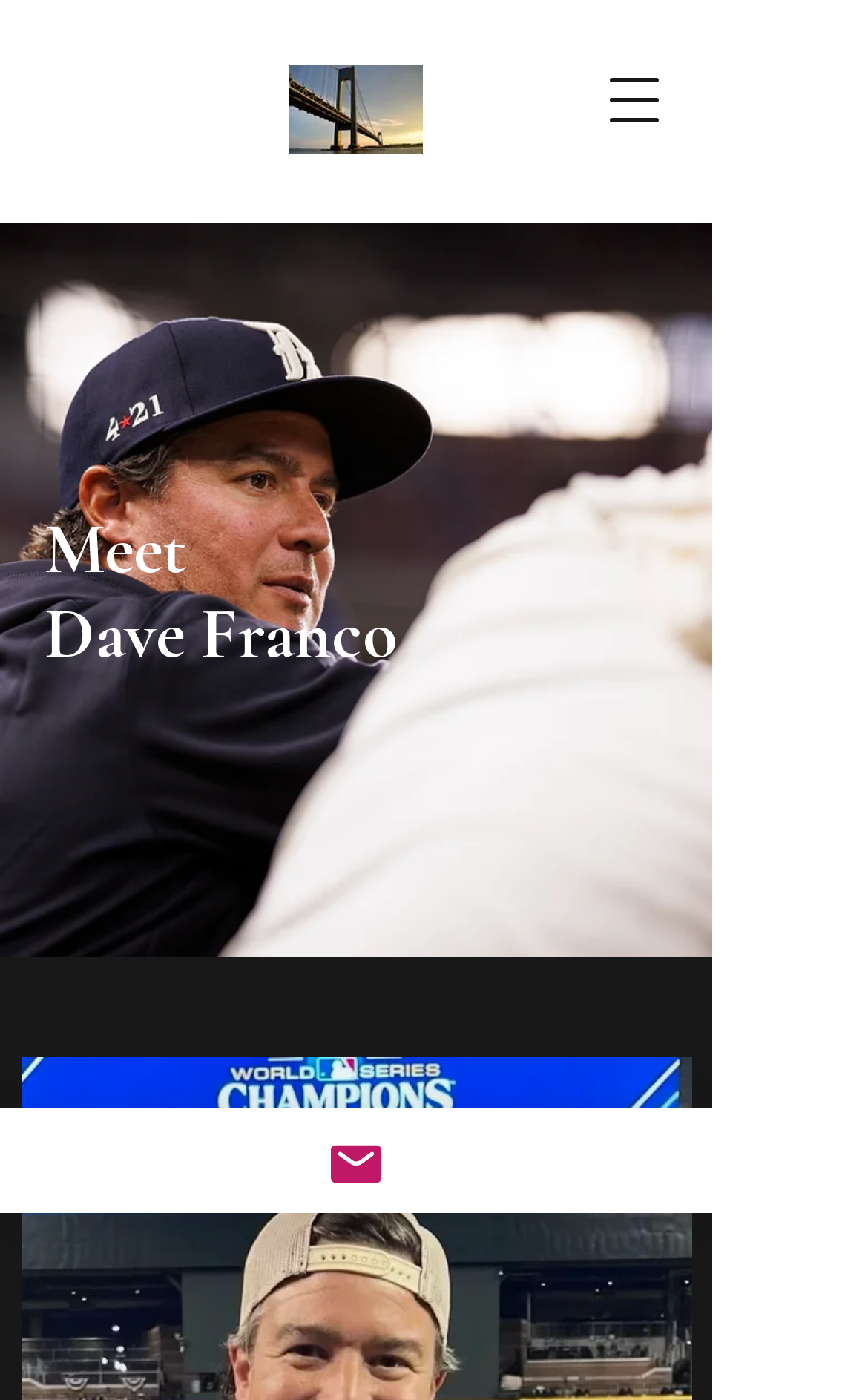Given the element description: "Email", predict the bounding box coordinates of the UI element it refers to, using four float numbers between 0 and 1, i.e., [left, top, right, bottom].

[0.0, 0.792, 0.821, 0.866]